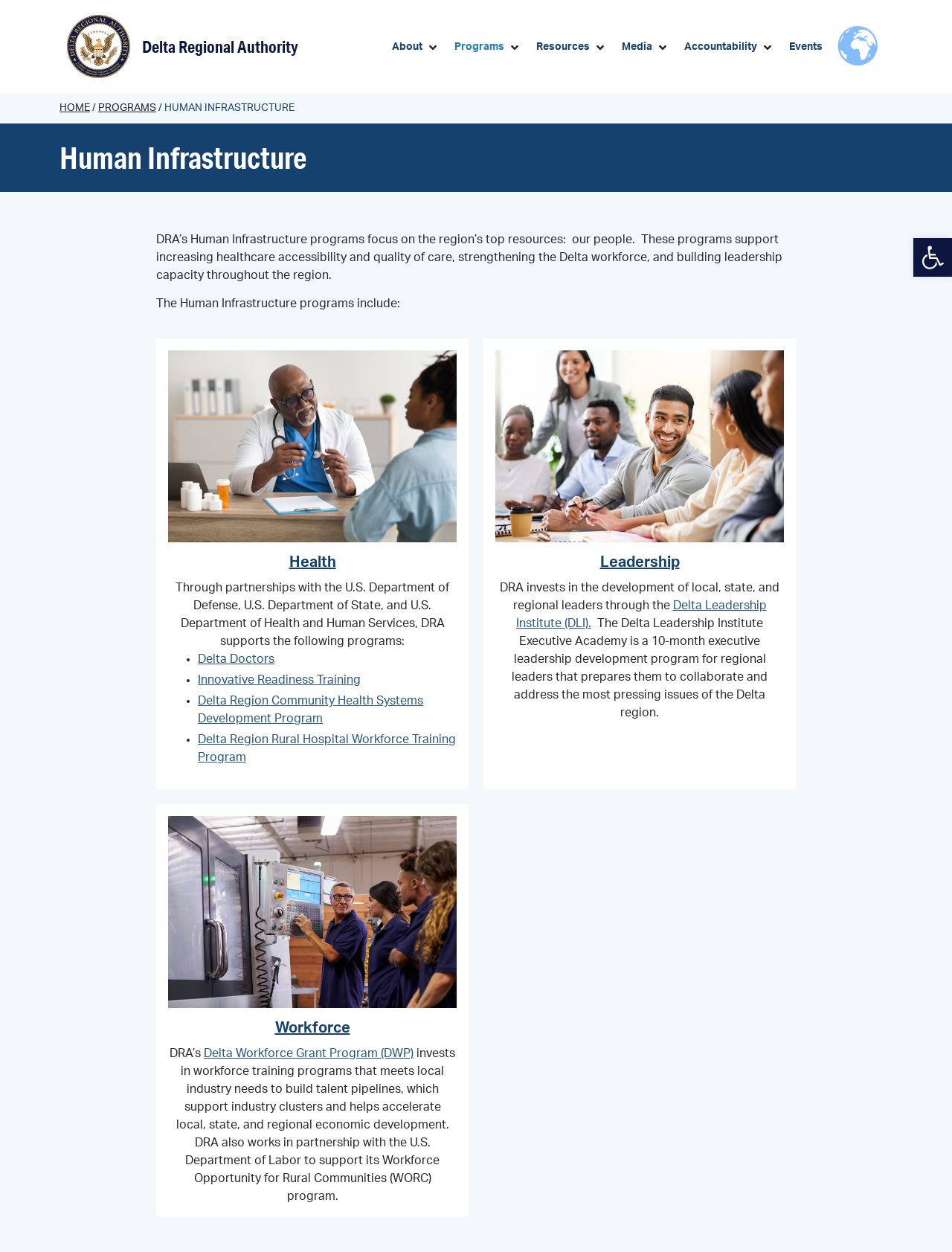Determine the bounding box coordinates of the clickable region to carry out the instruction: "Click on the 'About' link".

[0.404, 0.029, 0.47, 0.047]